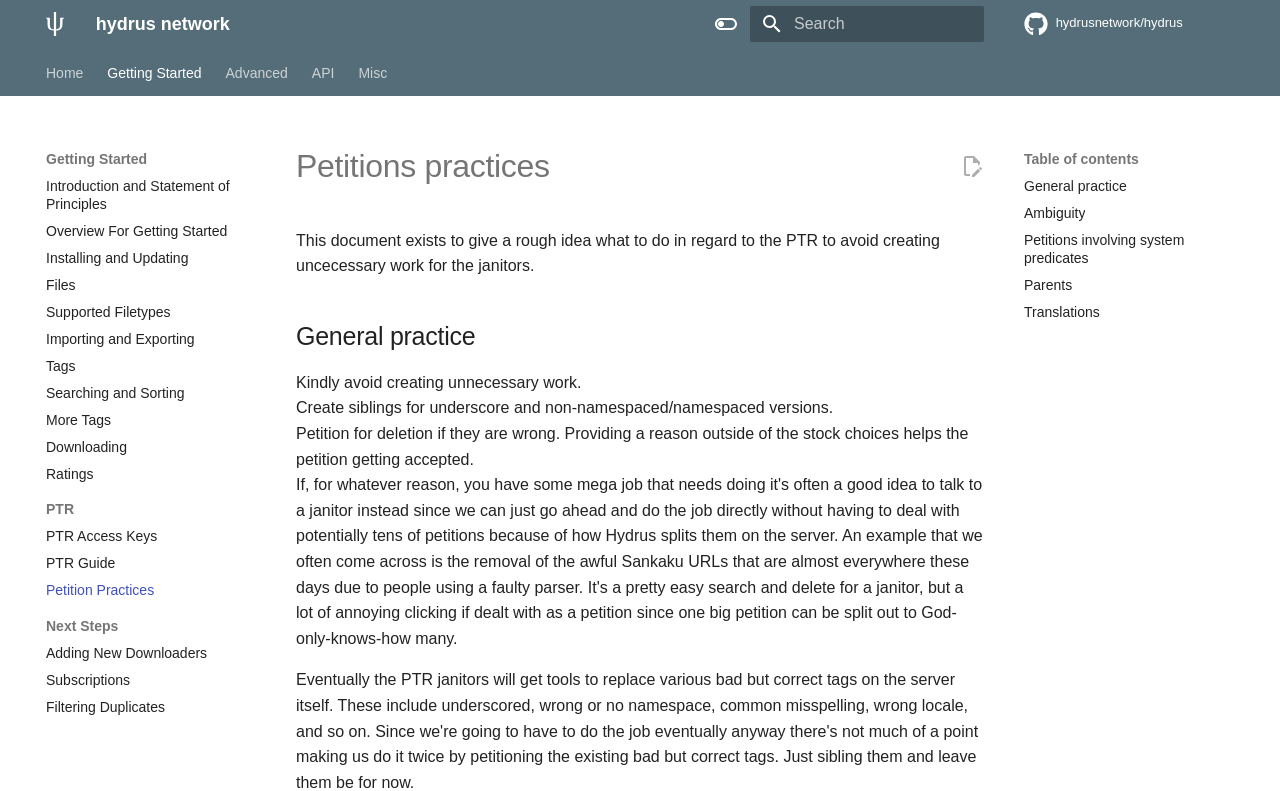Please locate the bounding box coordinates of the element that should be clicked to achieve the given instruction: "Search for something".

[0.586, 0.008, 0.769, 0.053]